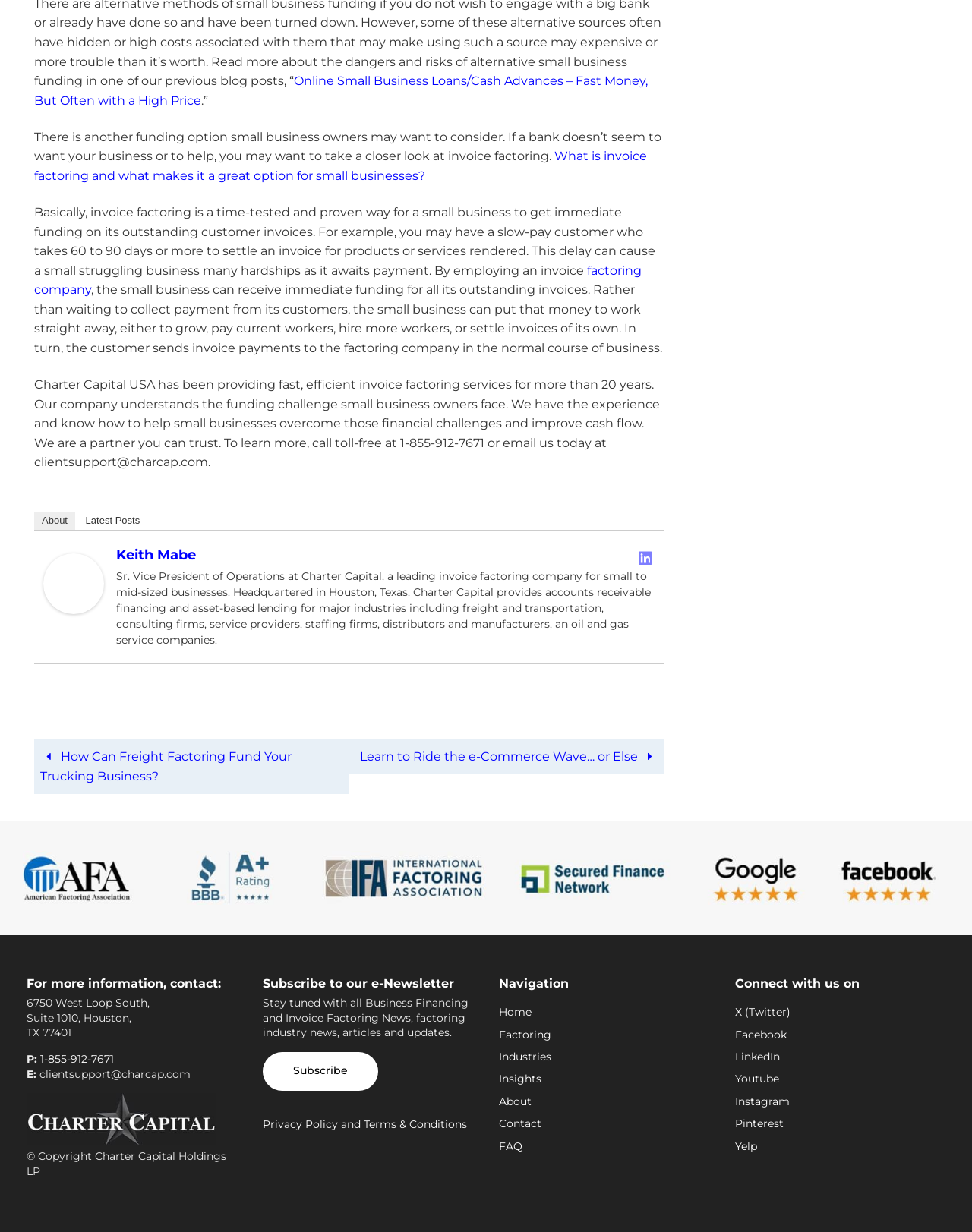Provide a brief response in the form of a single word or phrase:
What is the phone number to contact for more information?

1-855-912-7671